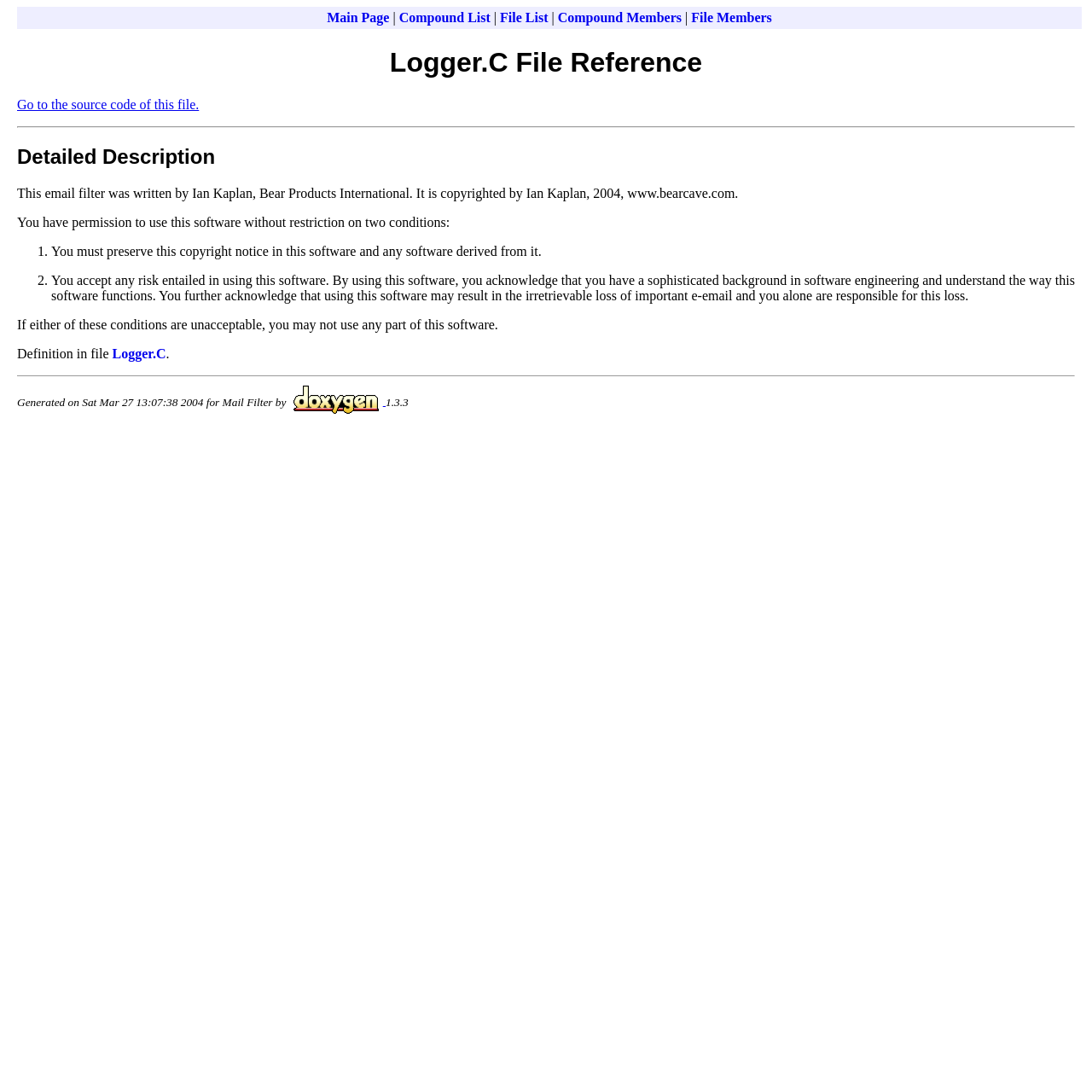Locate the bounding box of the UI element based on this description: "Logger.C". Provide four float numbers between 0 and 1 as [left, top, right, bottom].

[0.103, 0.317, 0.152, 0.33]